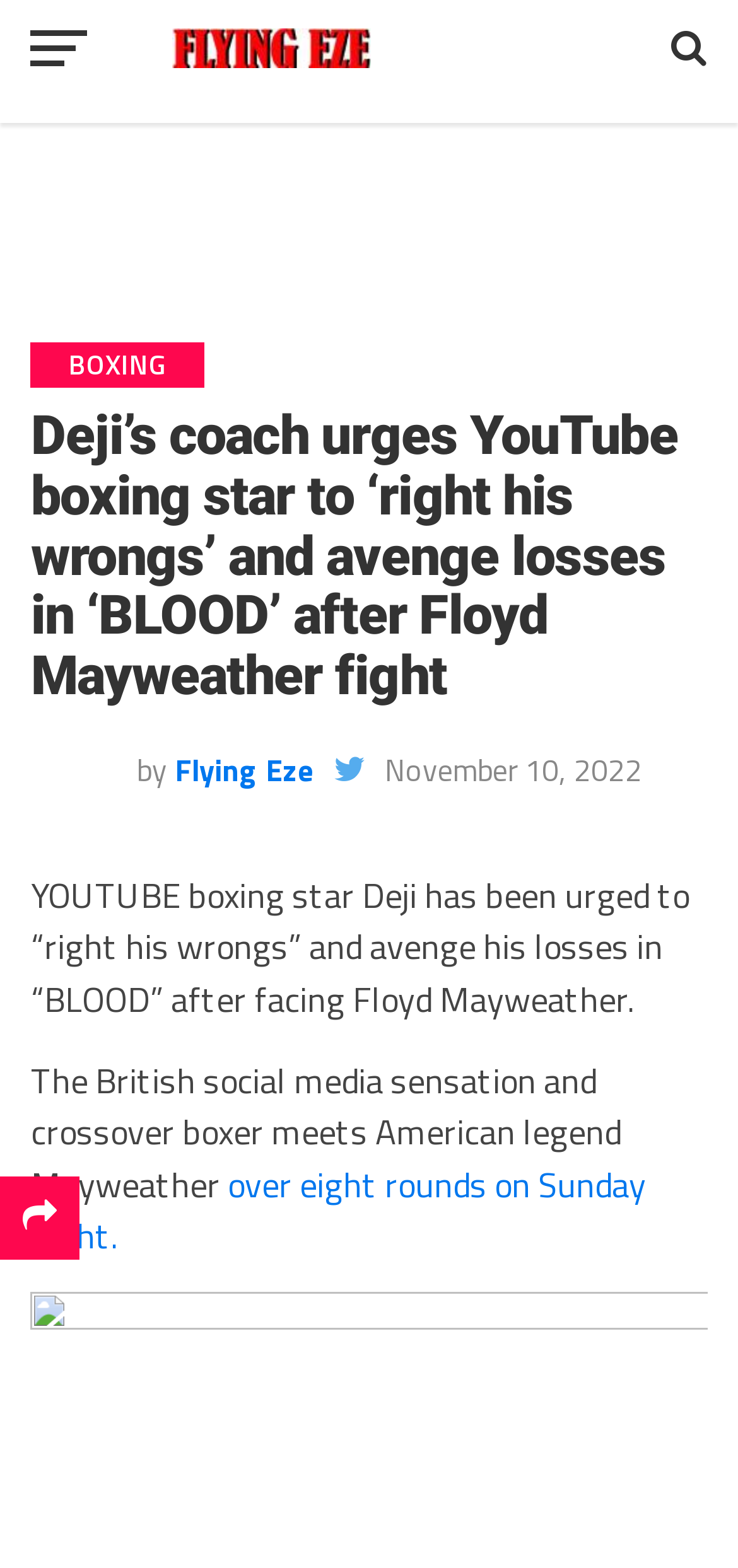Please find the bounding box for the UI component described as follows: "parent_node: Flying Eze".

[0.234, 0.021, 0.503, 0.05]